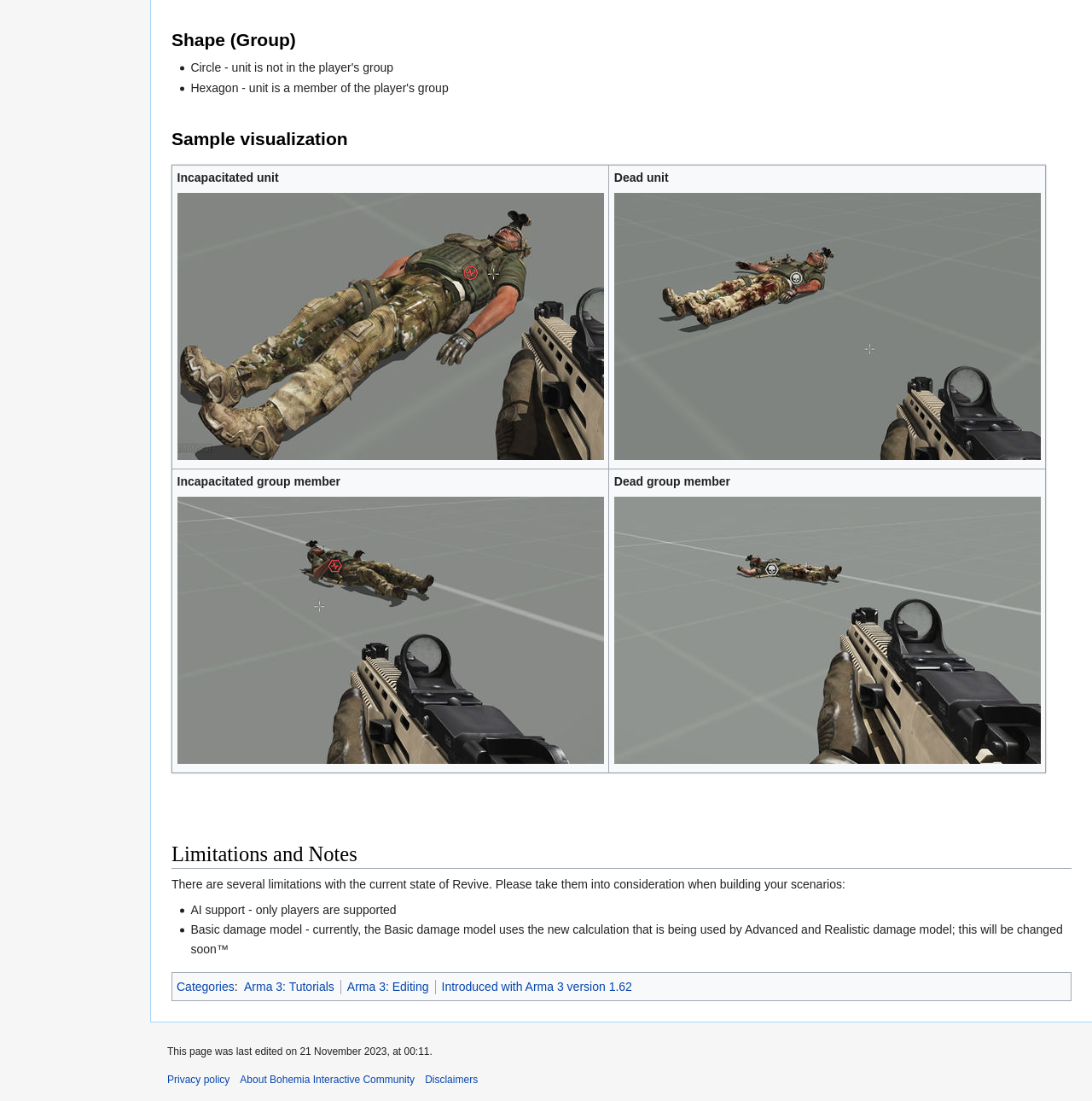Could you specify the bounding box coordinates for the clickable section to complete the following instruction: "View image of incapacitated unit"?

[0.162, 0.175, 0.553, 0.418]